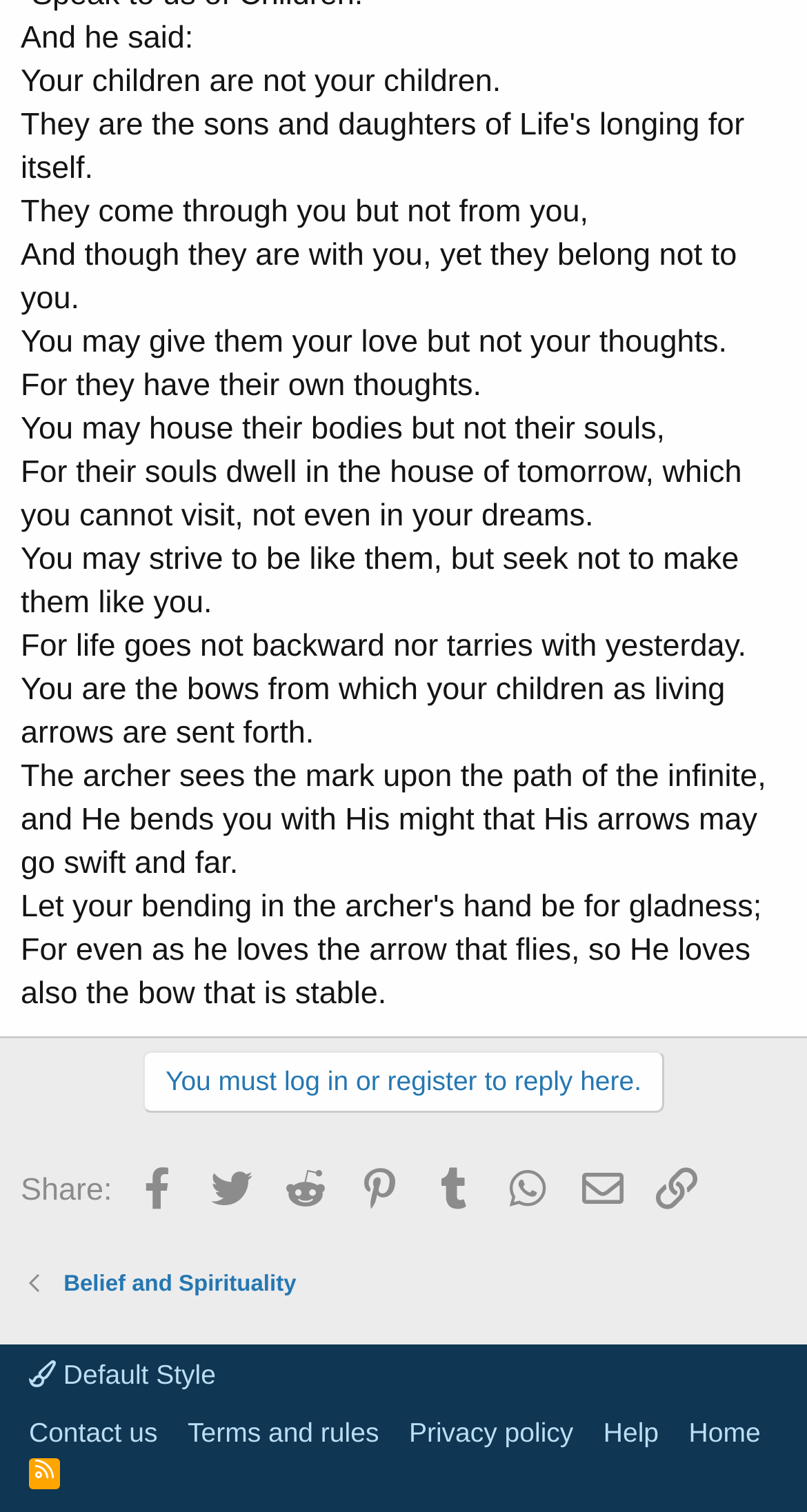Find and provide the bounding box coordinates for the UI element described here: "Contact us". The coordinates should be given as four float numbers between 0 and 1: [left, top, right, bottom].

[0.026, 0.934, 0.206, 0.96]